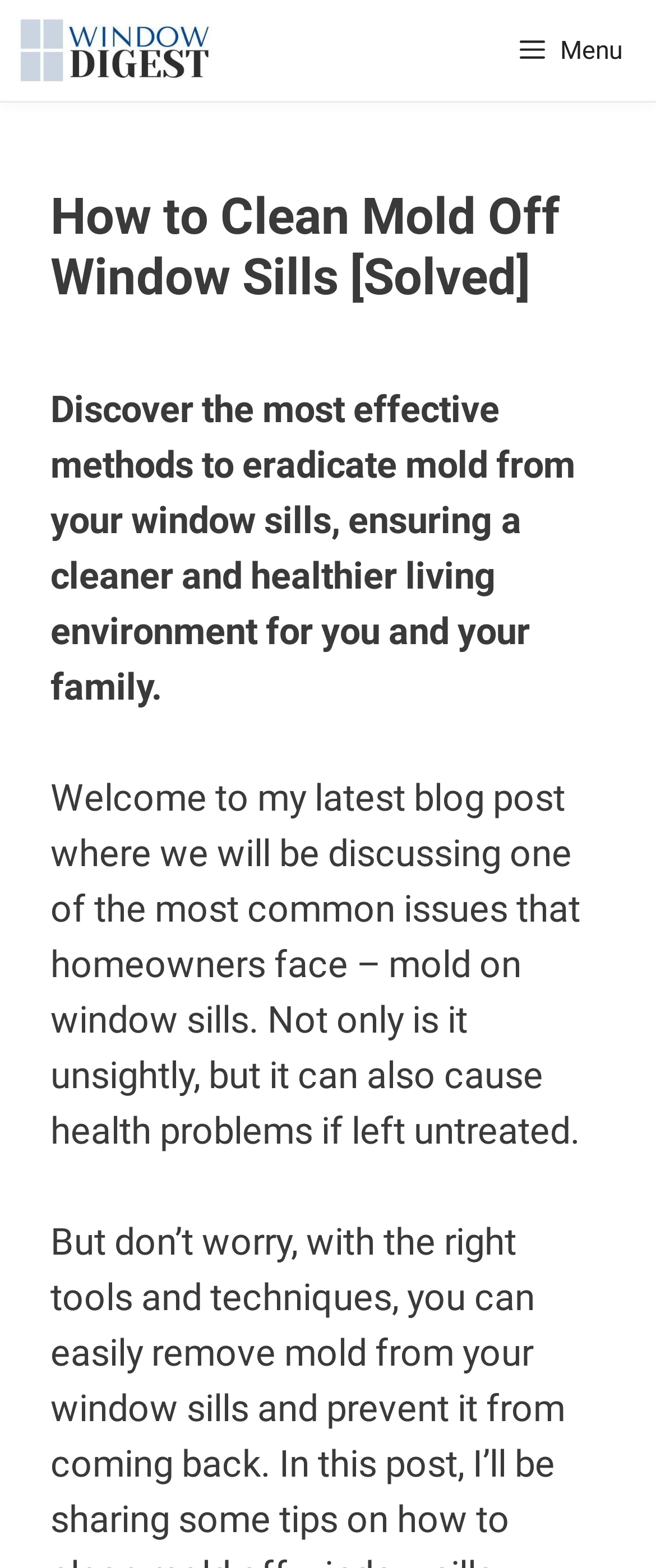Use a single word or phrase to answer the question: What is the main topic of the blog post?

Mold on window sills